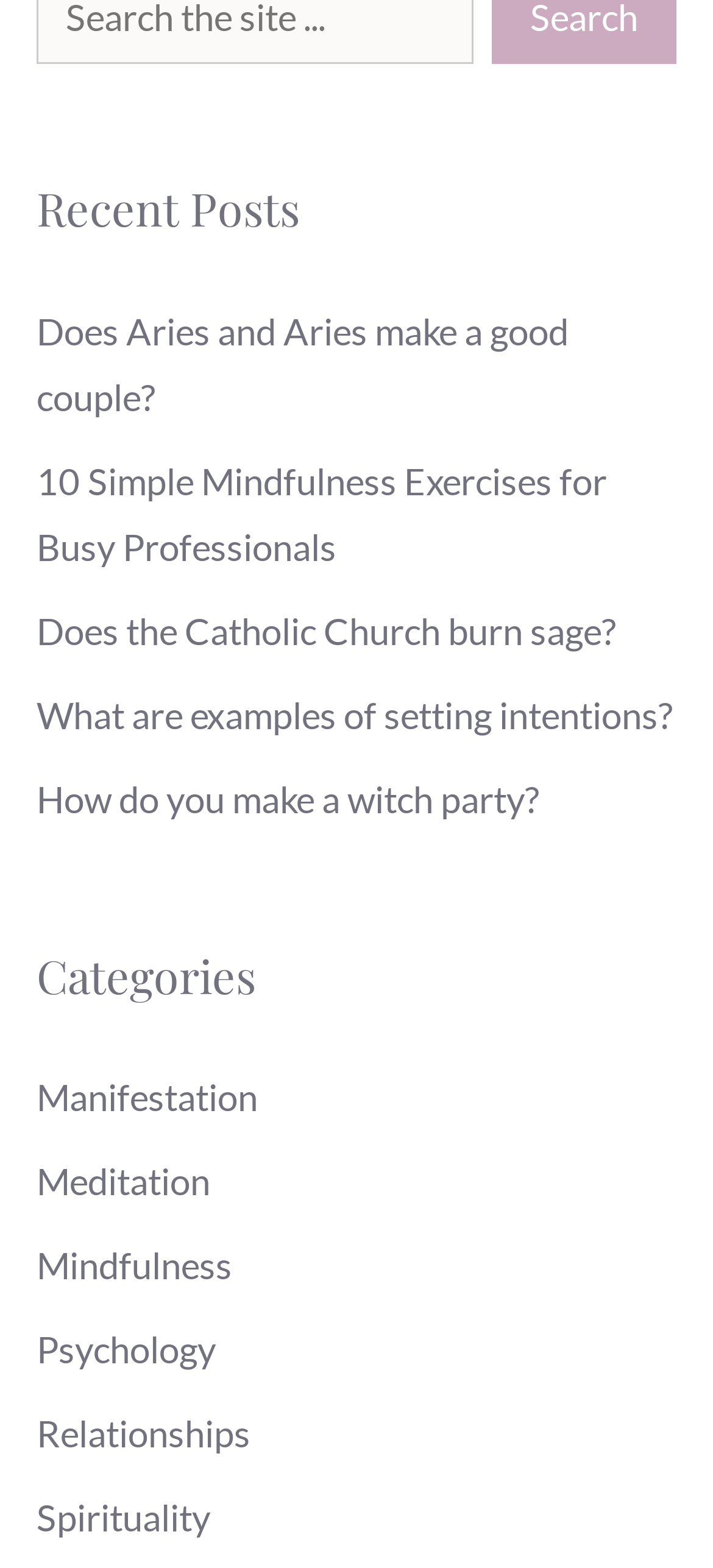Answer the following inquiry with a single word or phrase:
What is the second post title?

10 Simple Mindfulness Exercises for Busy Professionals